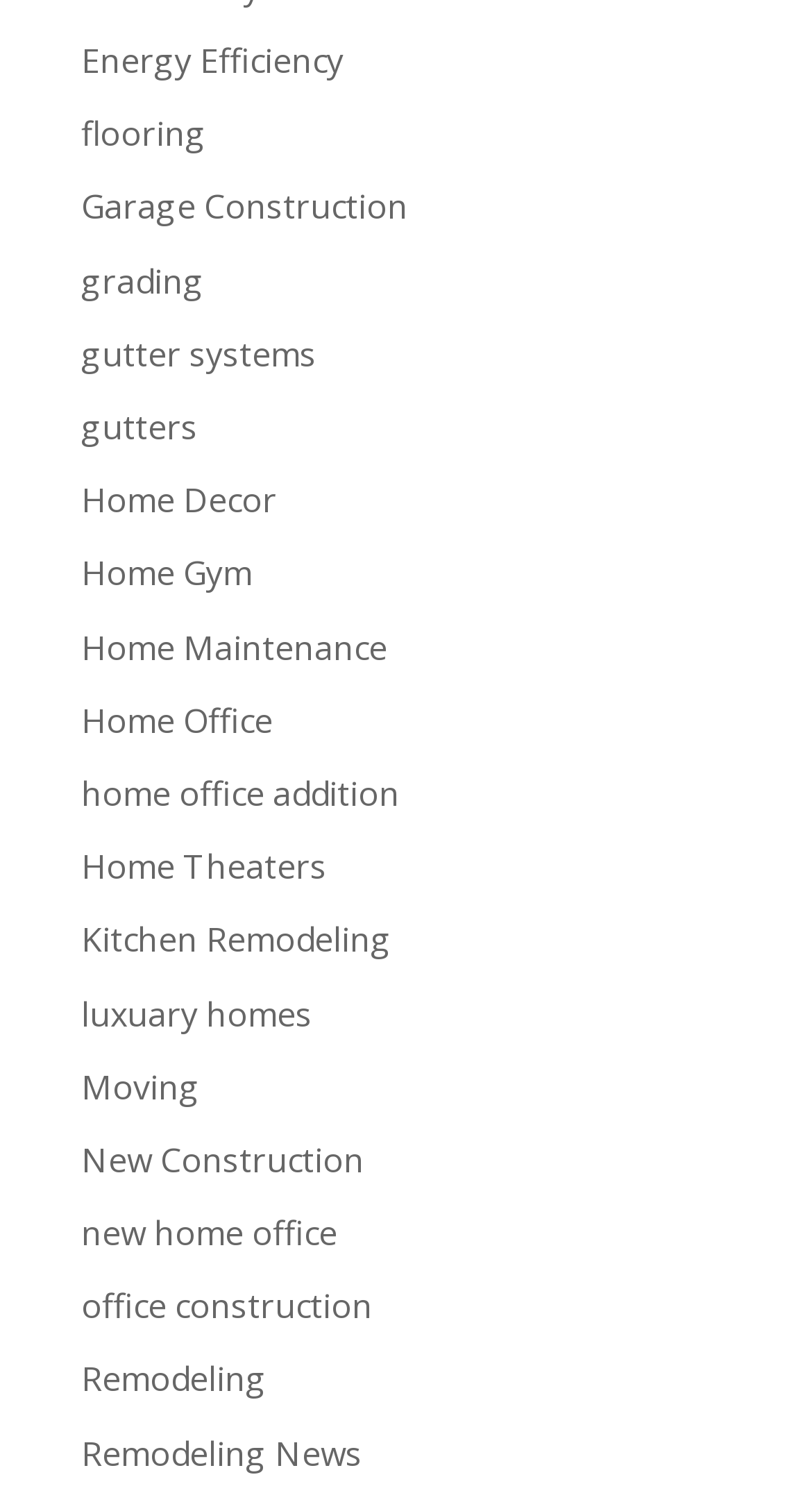What is the last link on the webpage?
Using the image, provide a concise answer in one word or a short phrase.

Remodeling News